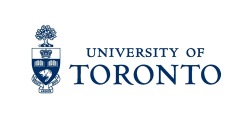What is the university known for?
Please give a detailed and elaborate answer to the question based on the image.

The question asks about the contributions of the University of Toronto. The caption states that the university is known for its contributions to education, research, and community engagement, making it a prominent institution in these fields.